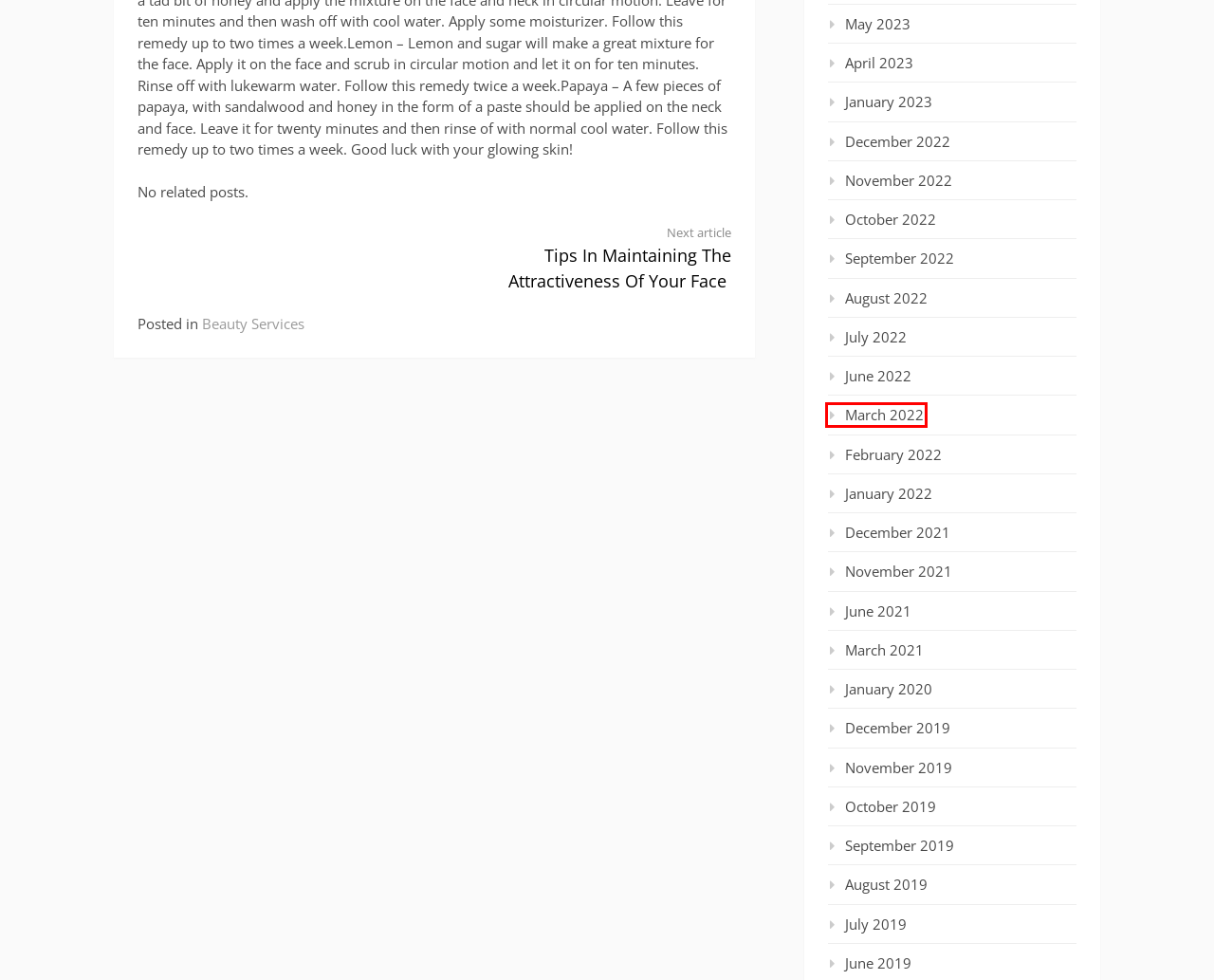You have a screenshot of a webpage with a red bounding box highlighting a UI element. Your task is to select the best webpage description that corresponds to the new webpage after clicking the element. Here are the descriptions:
A. December 2021 – Kramer For Mayor
B. February 2022 – Kramer For Mayor
C. Tips In Maintaining The Attractiveness Of Your Face – Kramer For Mayor
D. January 2020 – Kramer For Mayor
E. March 2022 – Kramer For Mayor
F. May 2023 – Kramer For Mayor
G. November 2022 – Kramer For Mayor
H. December 2019 – Kramer For Mayor

E